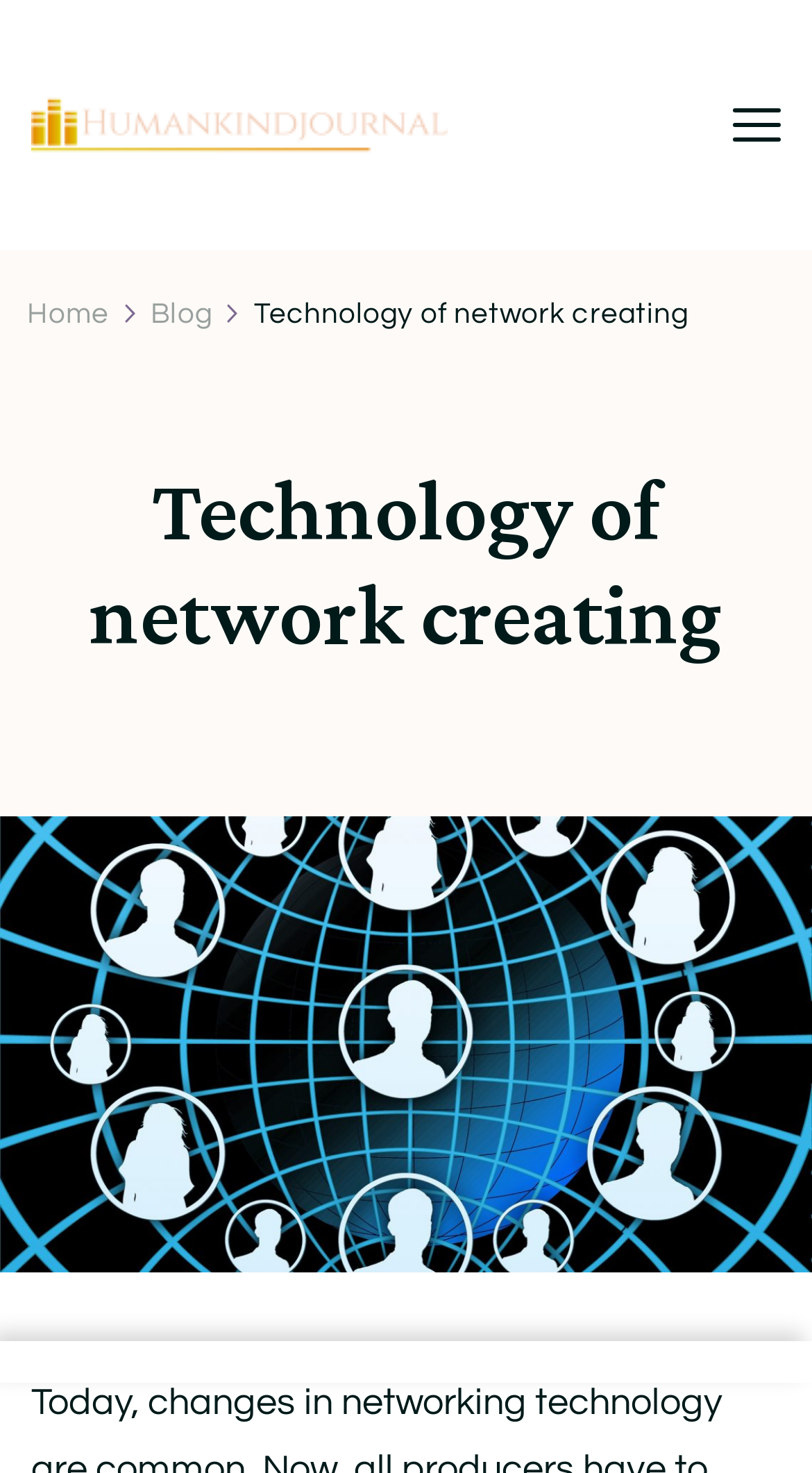Identify the text that serves as the heading for the webpage and generate it.

Technology of network creating